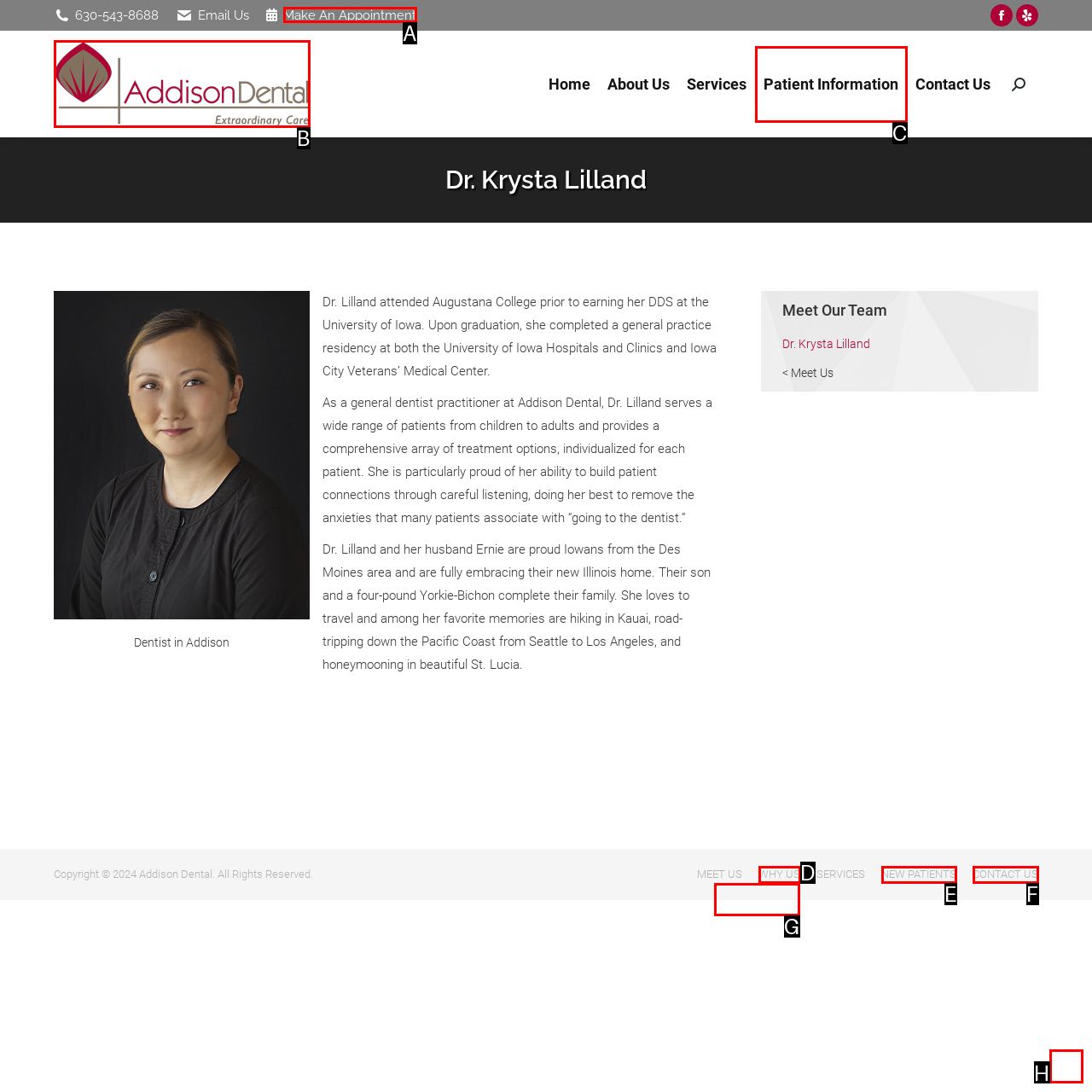Indicate which lettered UI element to click to fulfill the following task: Go to the top of the page
Provide the letter of the correct option.

H